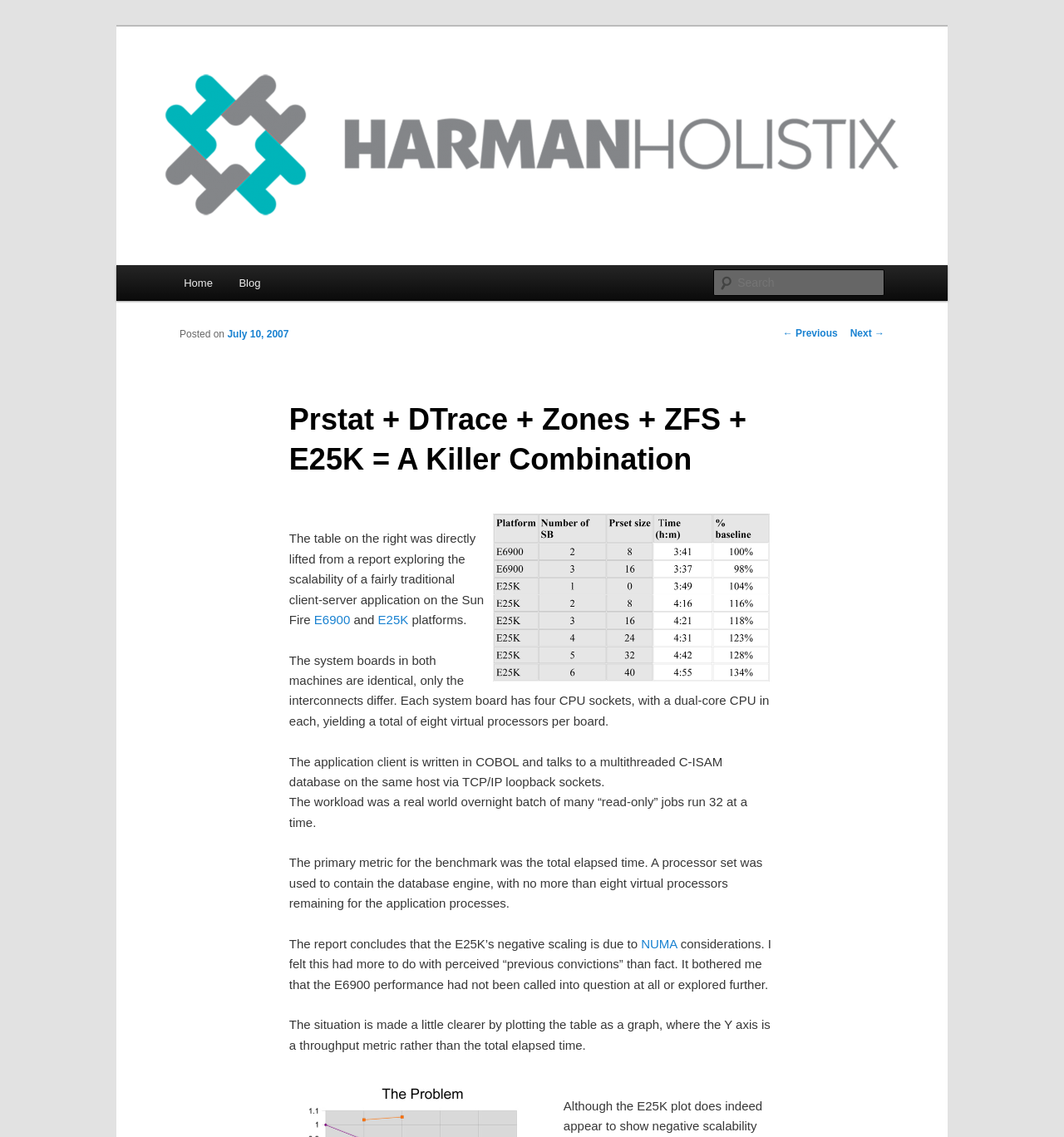Find the bounding box coordinates of the area to click in order to follow the instruction: "Search for something".

None